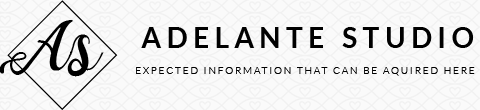What is the purpose suggested by the phrase below the studio's name?
Give a single word or phrase answer based on the content of the image.

Providing valuable content and resources